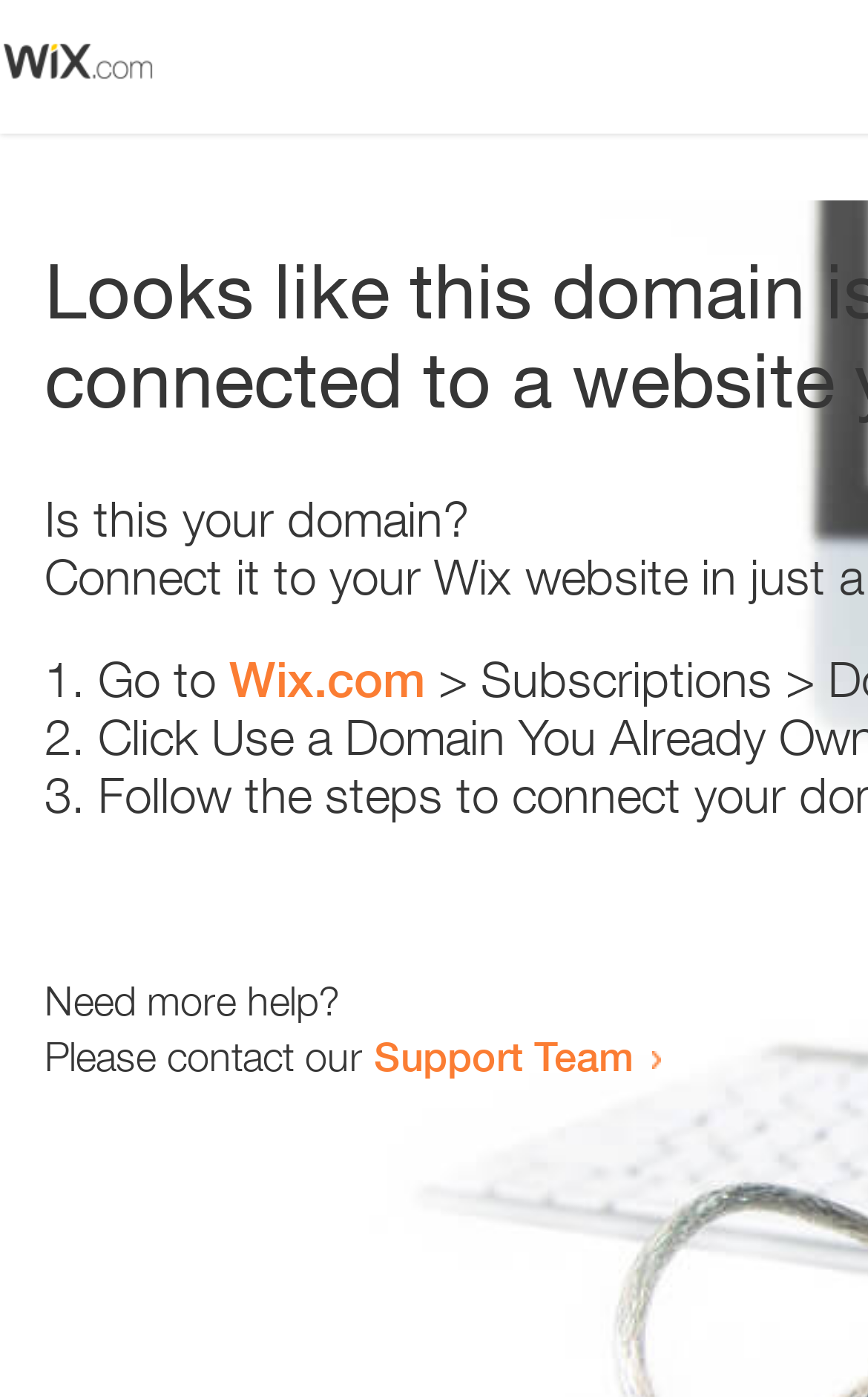Refer to the element description Support Team and identify the corresponding bounding box in the screenshot. Format the coordinates as (top-left x, top-left y, bottom-right x, bottom-right y) with values in the range of 0 to 1.

[0.431, 0.738, 0.731, 0.773]